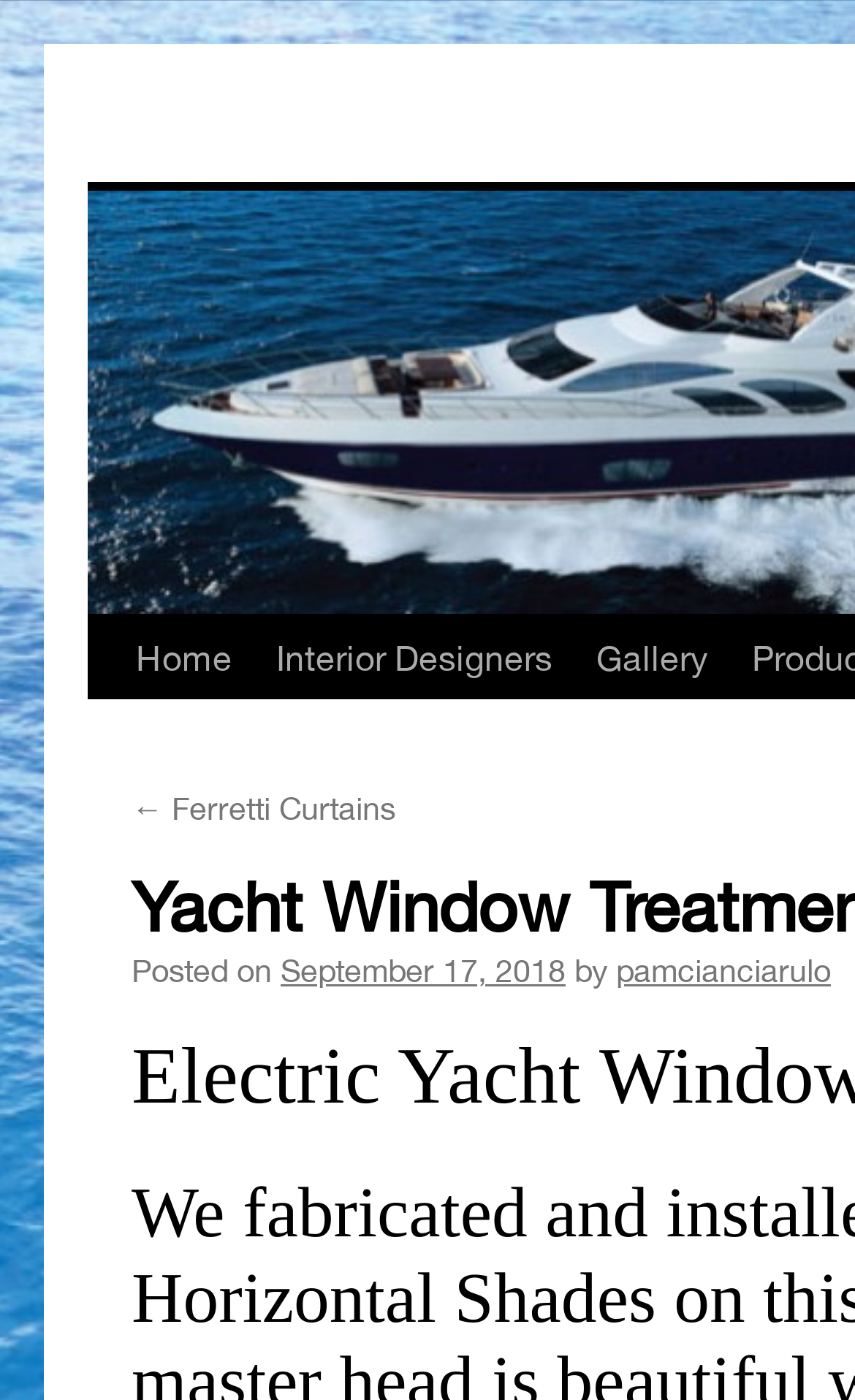What are the main navigation links on the page?
We need a detailed and meticulous answer to the question.

I inferred this answer by looking at the links 'Home', 'Interior Designers', and 'Gallery' which are placed horizontally and seem to be the main navigation links on the page.